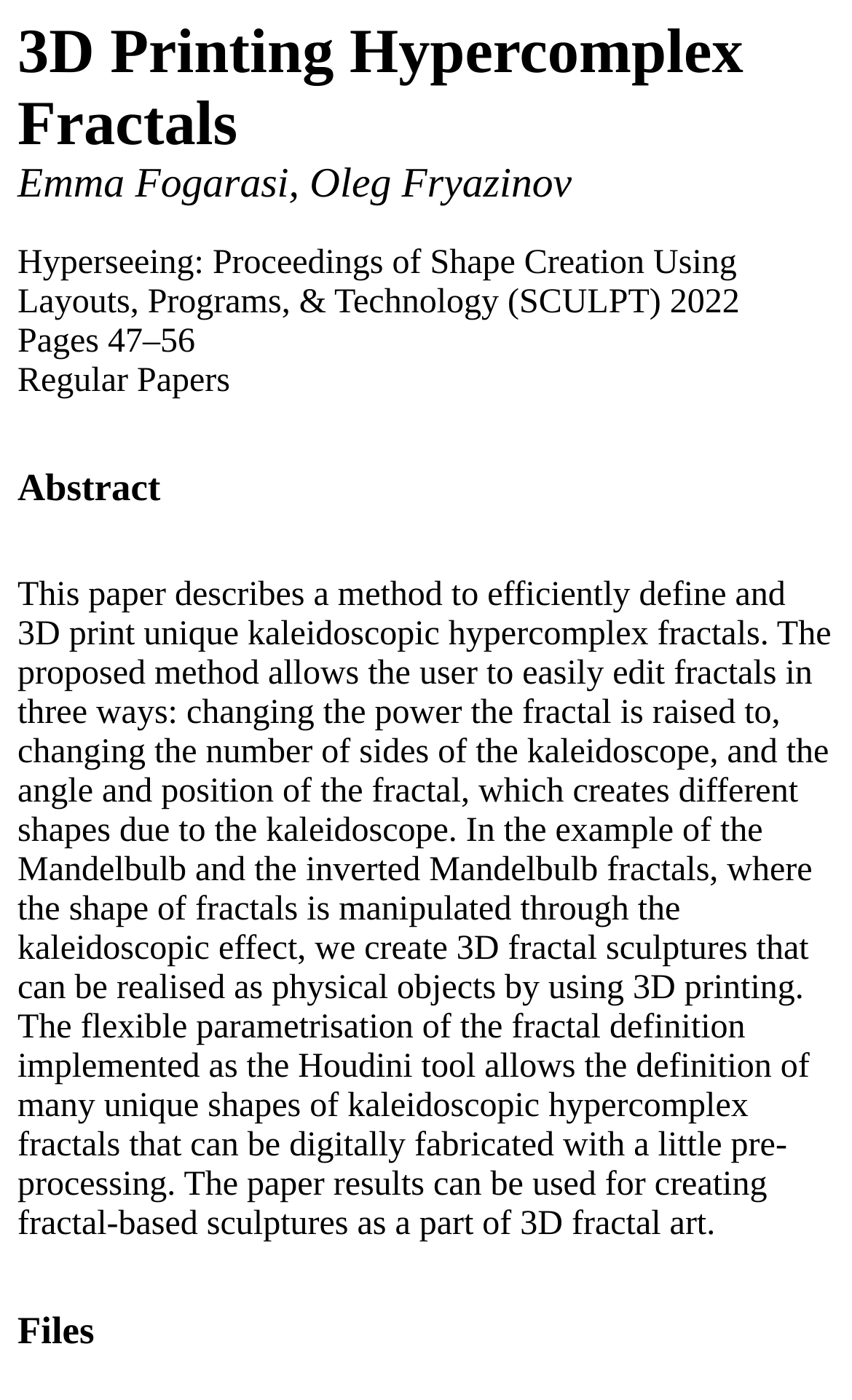Please provide a comprehensive answer to the question below using the information from the image: What is the category of the paper?

The static text 'Regular Papers' is located above the abstract section, indicating that the paper belongs to the category of regular papers.